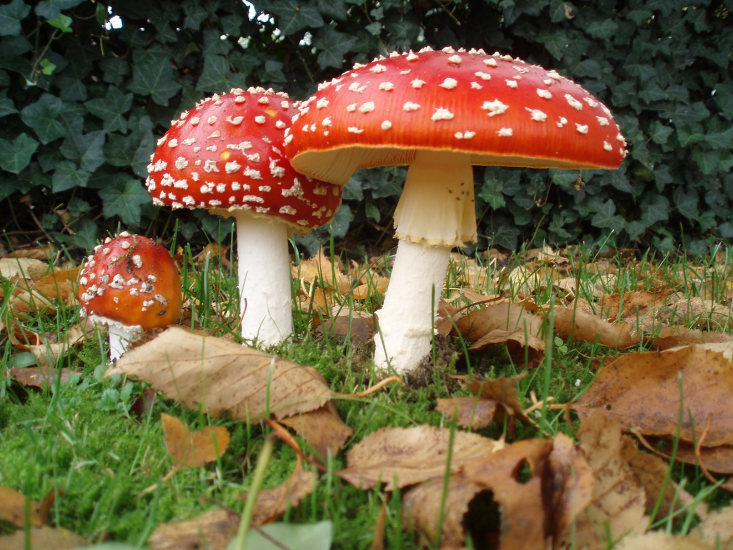What is the setting of the scene?
Analyze the image and deliver a detailed answer to the question.

The caption describes the scene as having 'lush green grass and fallen autumn leaves' in the background, which suggests a serene woodland environment, perfect for exploring the beauty of nature.